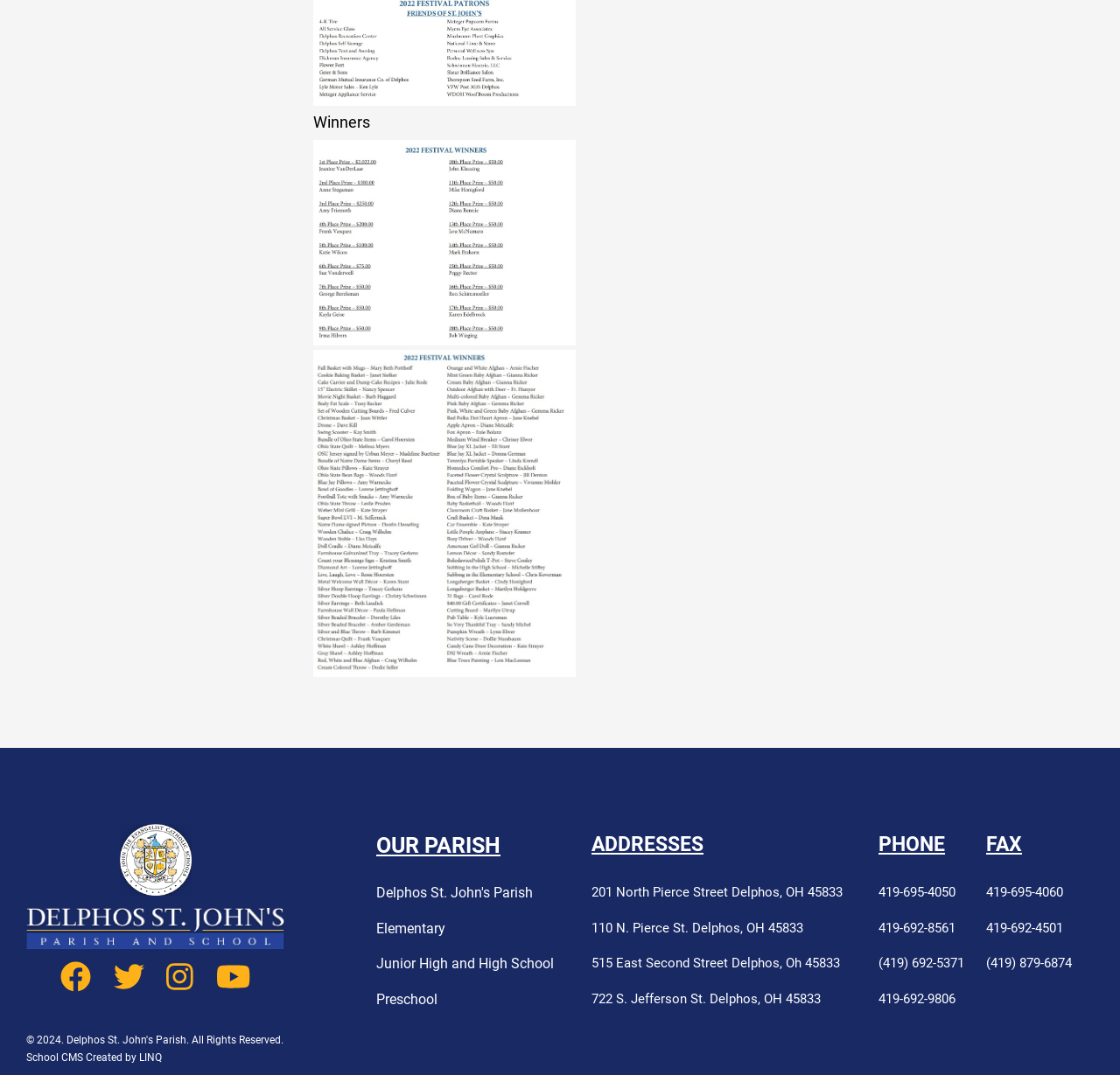Locate the bounding box of the UI element based on this description: "School CMS Created by LINQ". Provide four float numbers between 0 and 1 as [left, top, right, bottom].

[0.023, 0.978, 0.145, 0.989]